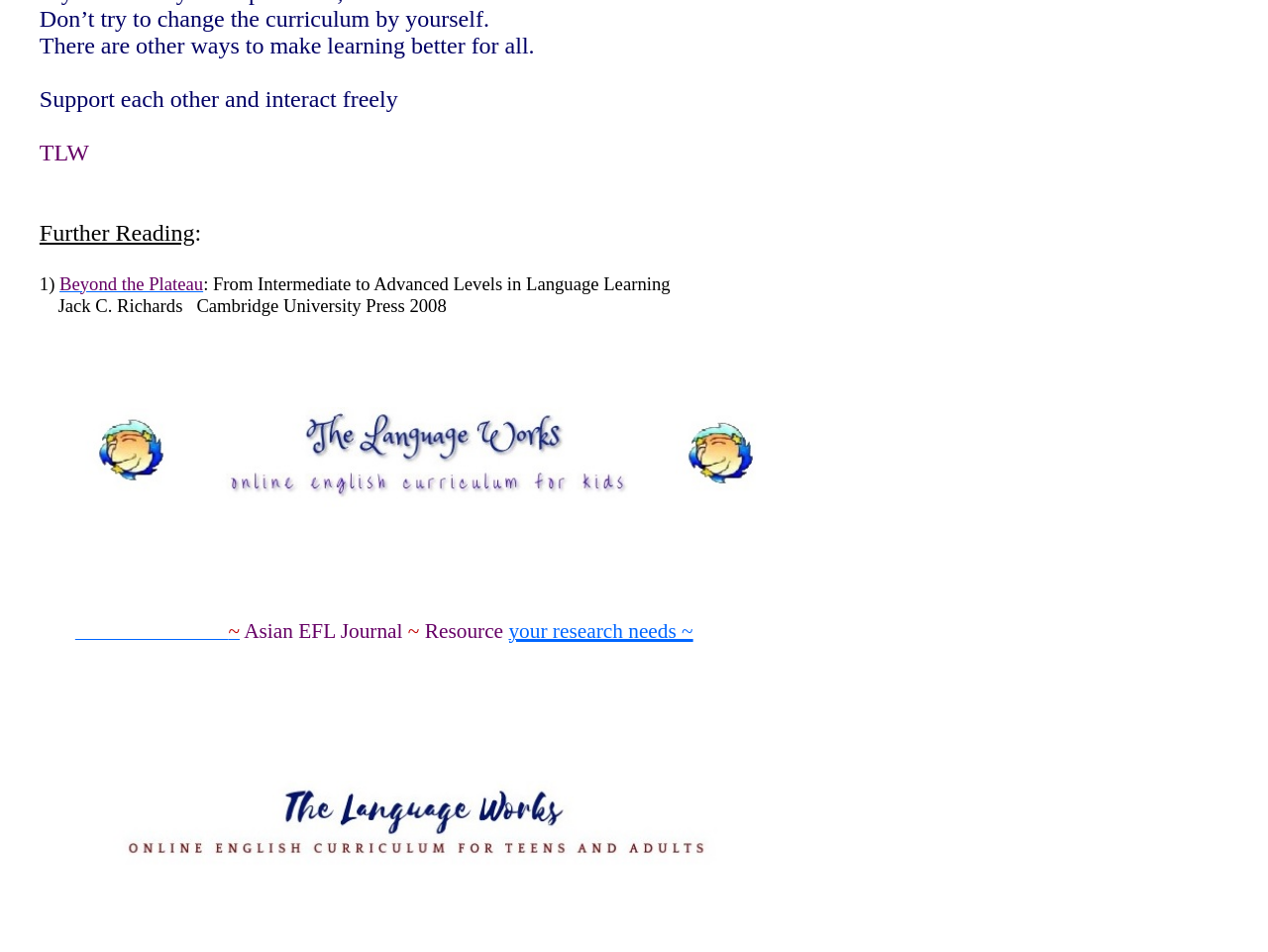Using the webpage screenshot, locate the HTML element that fits the following description and provide its bounding box: "Beyond the Plateau".

[0.047, 0.292, 0.16, 0.308]